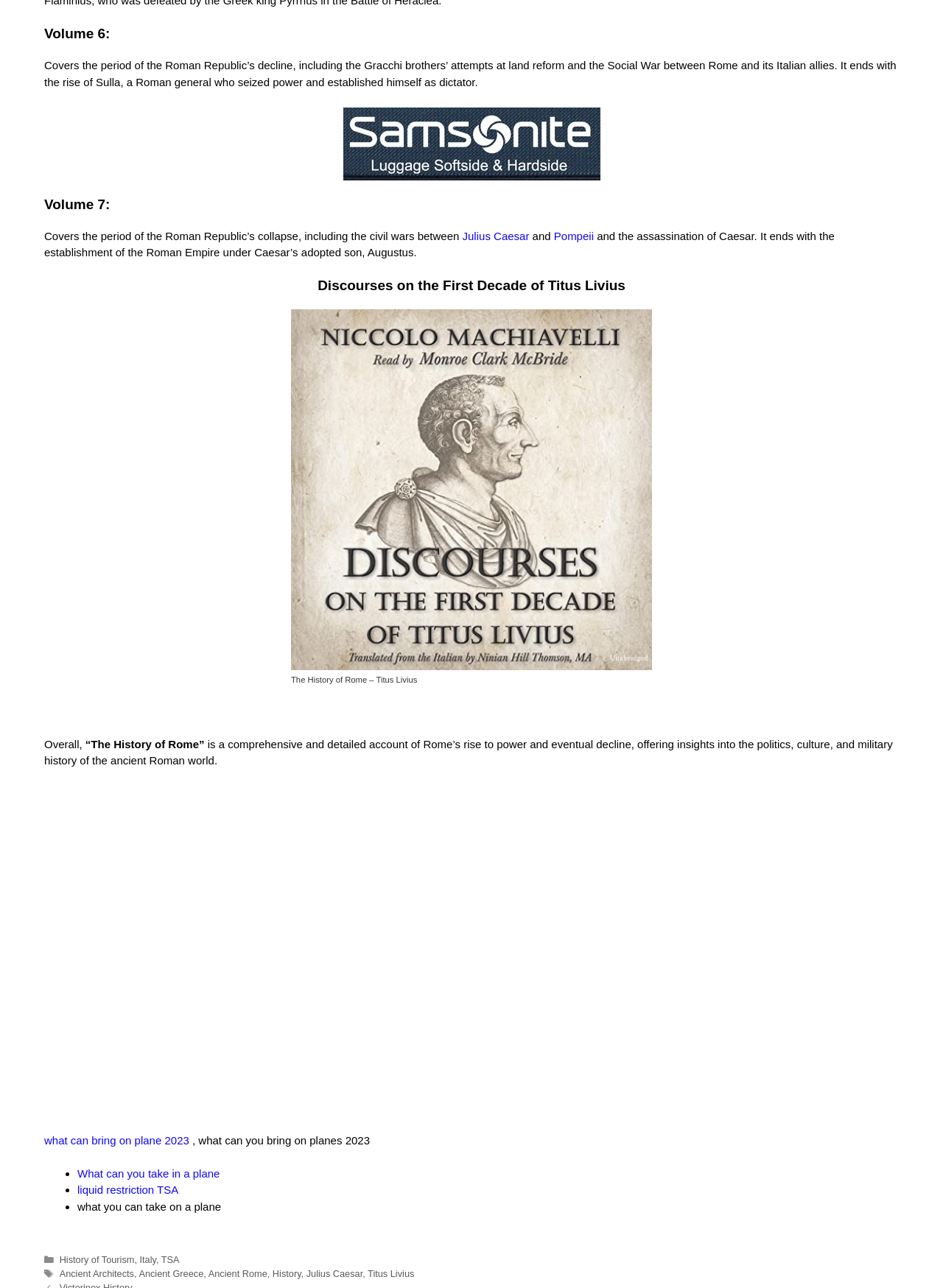Locate the bounding box coordinates of the element you need to click to accomplish the task described by this instruction: "Click on 'tsa prohibited liquids'".

[0.047, 0.083, 0.953, 0.14]